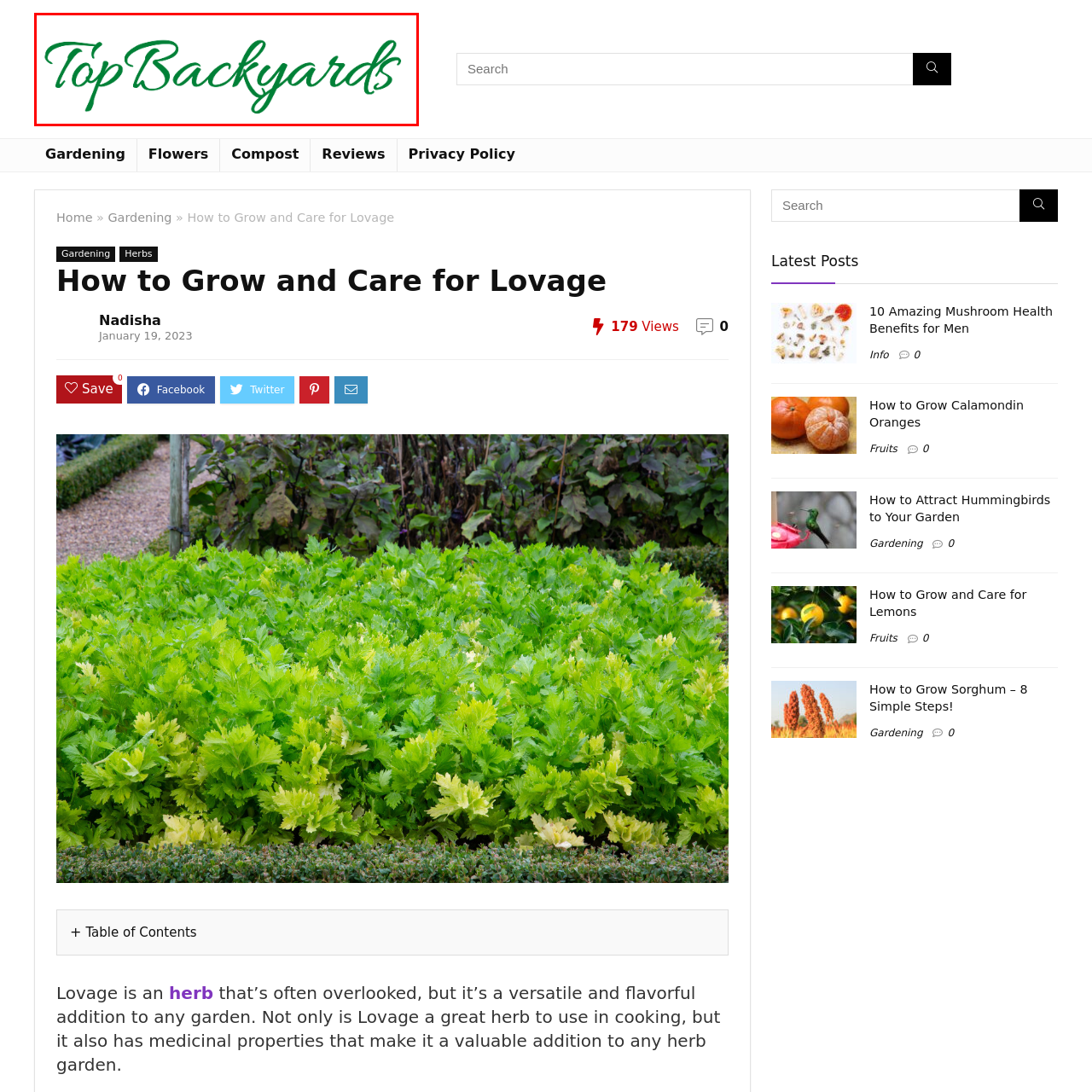View the image highlighted in red and provide one word or phrase: What emotion does the overall aesthetic convey?

Tranquility